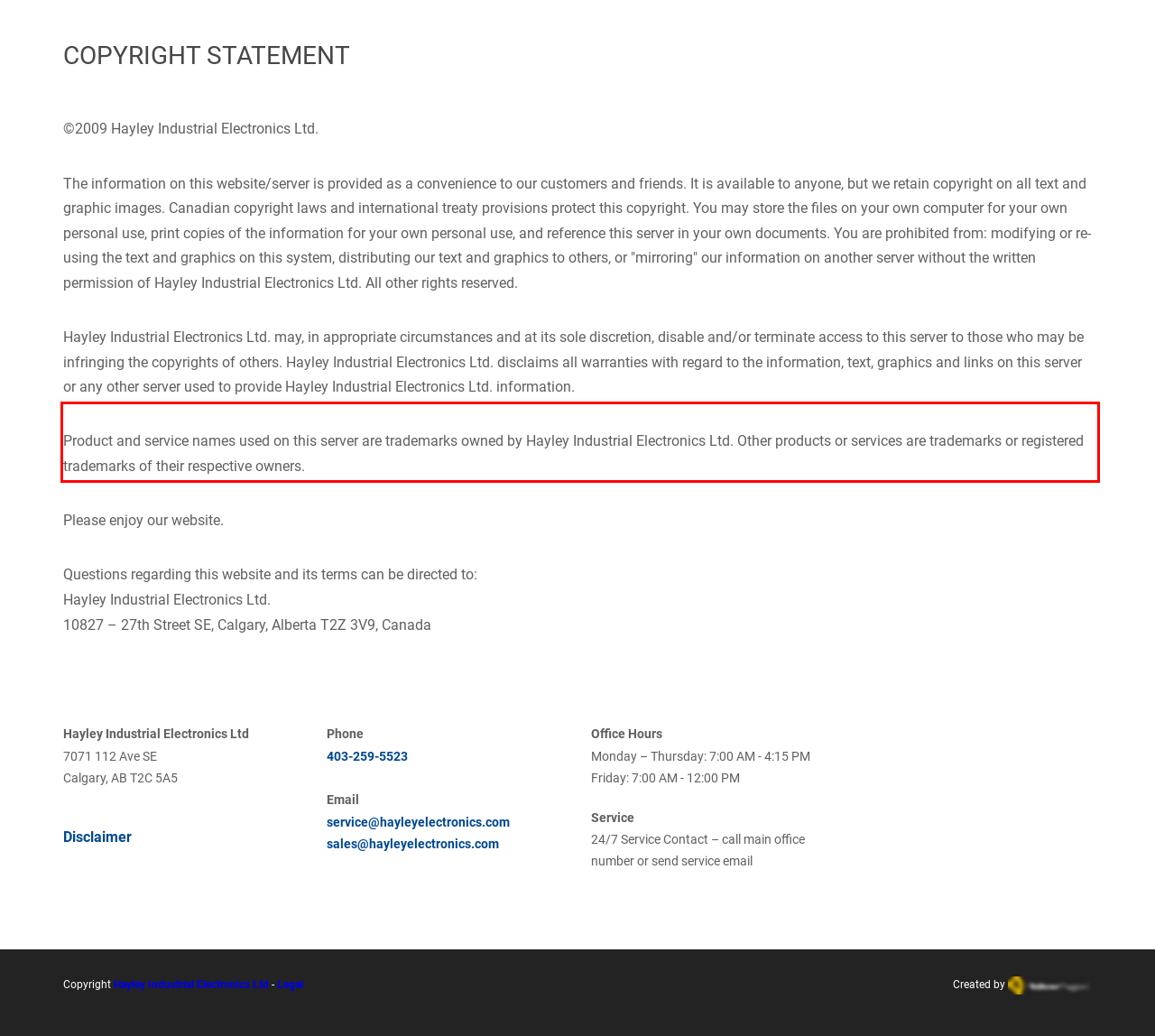Inspect the webpage screenshot that has a red bounding box and use OCR technology to read and display the text inside the red bounding box.

Product and service names used on this server are trademarks owned by Hayley Industrial Electronics Ltd. Other products or services are trademarks or registered trademarks of their respective owners.